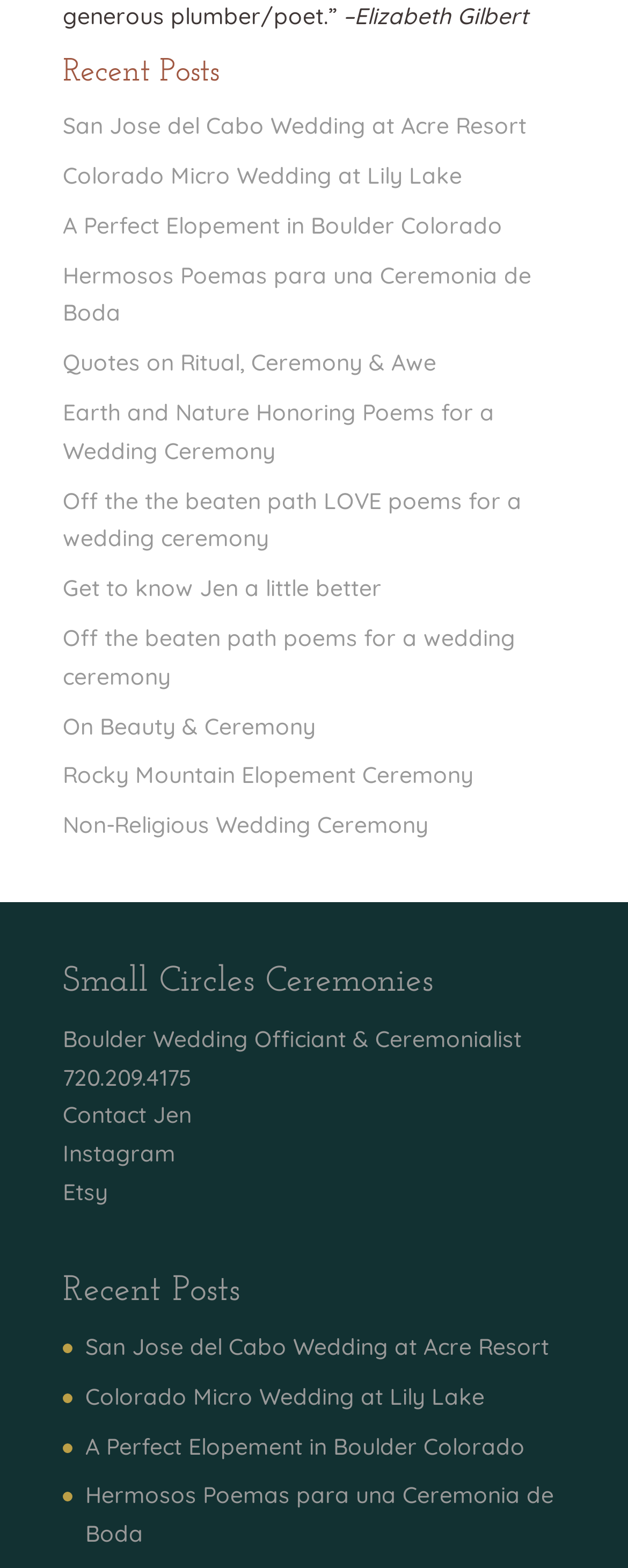What is the name of the author?
From the image, respond with a single word or phrase.

Elizabeth Gilbert